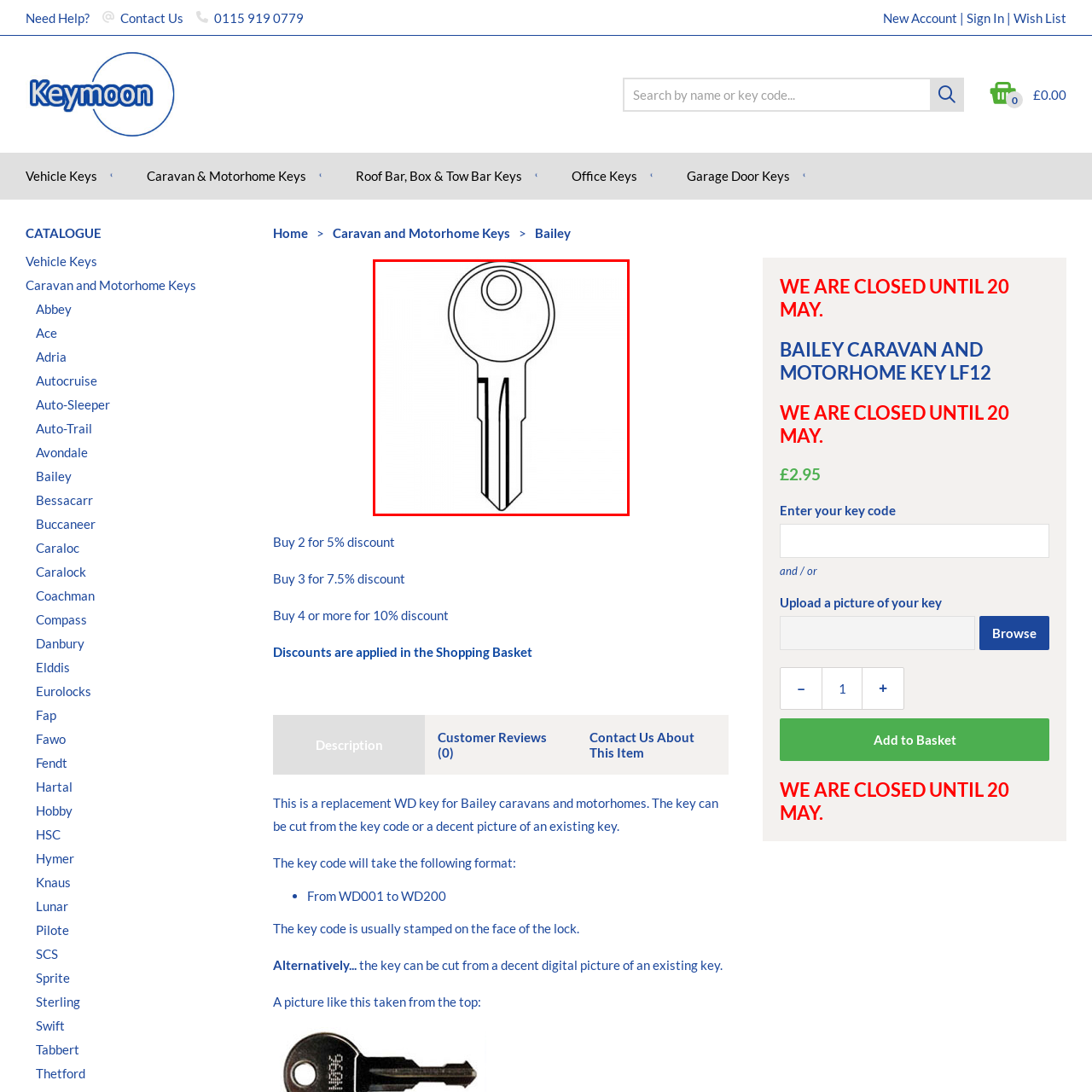Direct your attention to the area enclosed by the green rectangle and deliver a comprehensive answer to the subsequent question, using the image as your reference: 
What is the discount for buying four or more keys?

The discount for buying four or more keys can be determined by reading the caption, which explains the discount structure for bulk purchases, including a 10% discount for purchasing four or more keys.